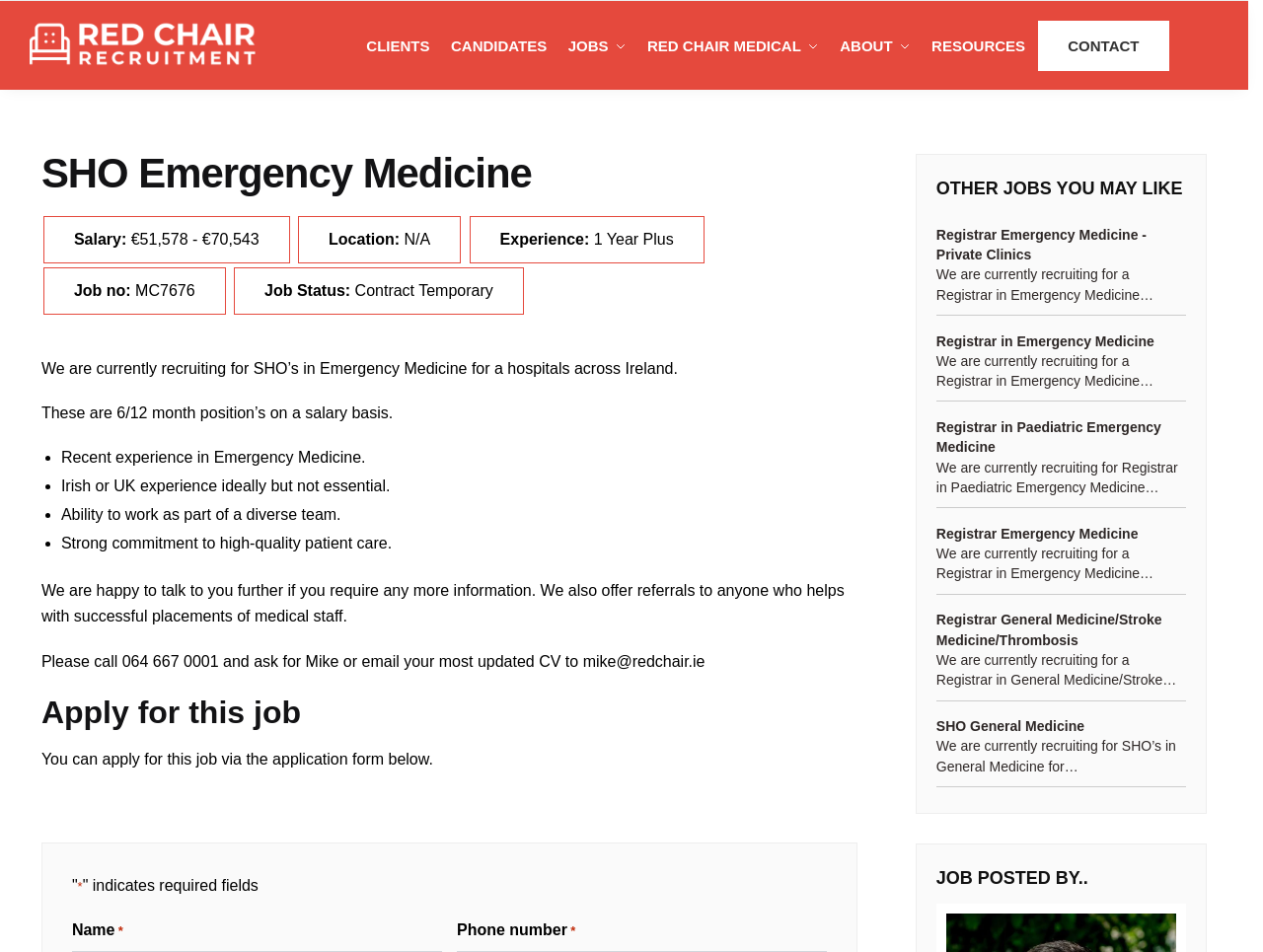Generate a detailed explanation of the webpage's features and information.

This webpage is a job posting for SHO's in Emergency Medicine at hospitals across Ireland. At the top of the page, there is a logo and a navigation menu with links to different sections of the website, including "CLIENTS", "CANDIDATES", "JOBS", "RED CHAIR MEDICAL", "ABOUT", "RESOURCES", and "CONTACT".

Below the navigation menu, there is a main section that displays the job details. The job title "SHO Emergency Medicine" is prominently displayed, followed by information about the salary range (€51,578 - €70,543) and the location (N/A). The job requirements are listed in bullet points, including recent experience in Emergency Medicine, Irish or UK experience, and the ability to work as part of a diverse team.

The job description is provided in a paragraph, stating that the company is currently recruiting for SHO's in Emergency Medicine for hospitals across Ireland. The job is a 6/12 month position on a salary basis.

There is a call-to-action section that encourages applicants to contact Mike at 064 667 0001 or email their CV to mike@redchair.ie. Below this, there is an application form with fields for name, phone number, and other required information.

On the right side of the page, there is a section titled "OTHER JOBS YOU MAY LIKE", which lists several related job postings, including Registrar Emergency Medicine, Registrar in Paediatric Emergency Medicine, and SHO General Medicine. Each job posting includes a brief description and a link to the full job details.